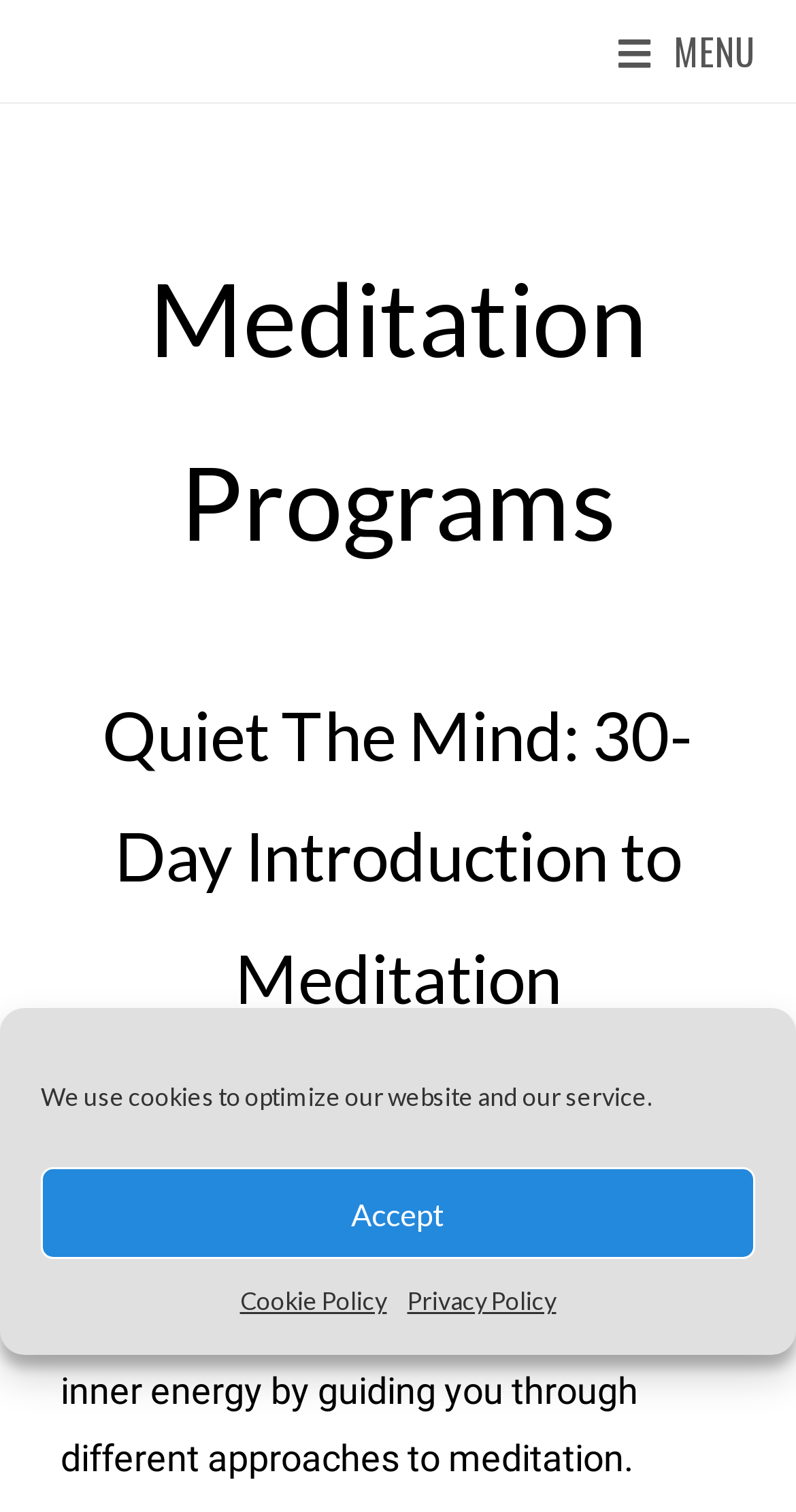Is there a menu on the webpage?
Refer to the image and provide a one-word or short phrase answer.

Yes